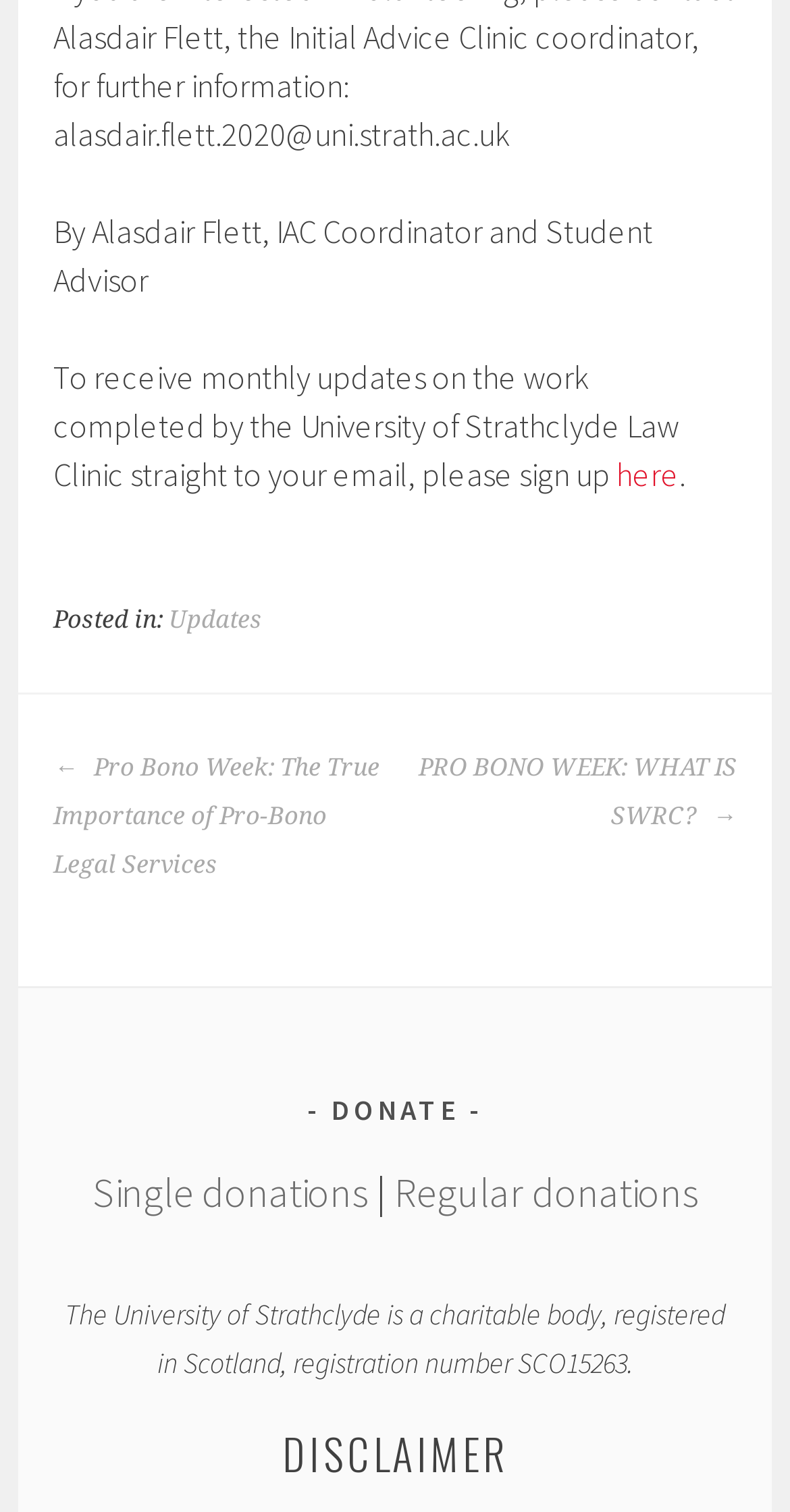Use the information in the screenshot to answer the question comprehensively: Who is the author of the article?

The author of the article is mentioned in the first static text element, which says 'By Alasdair Flett, IAC Coordinator and Student Advisor'.